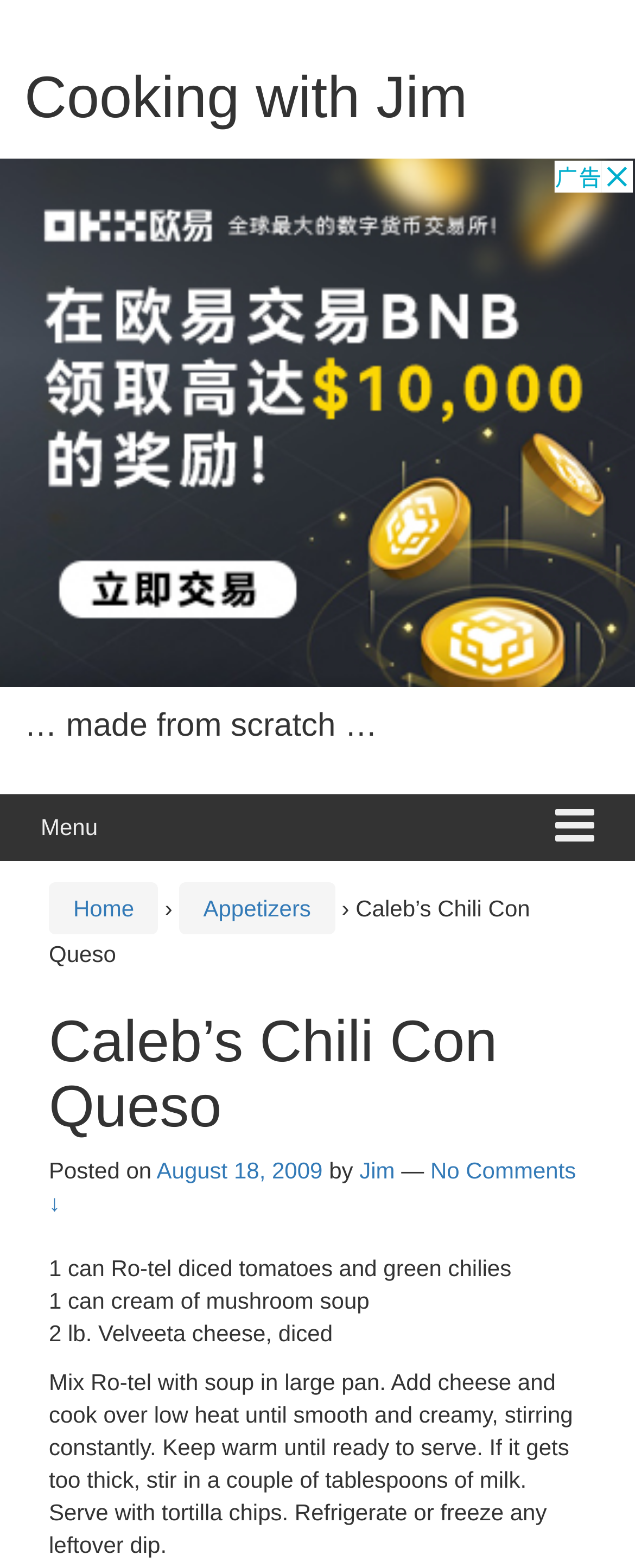Please find and generate the text of the main header of the webpage.

Caleb’s Chili Con Queso